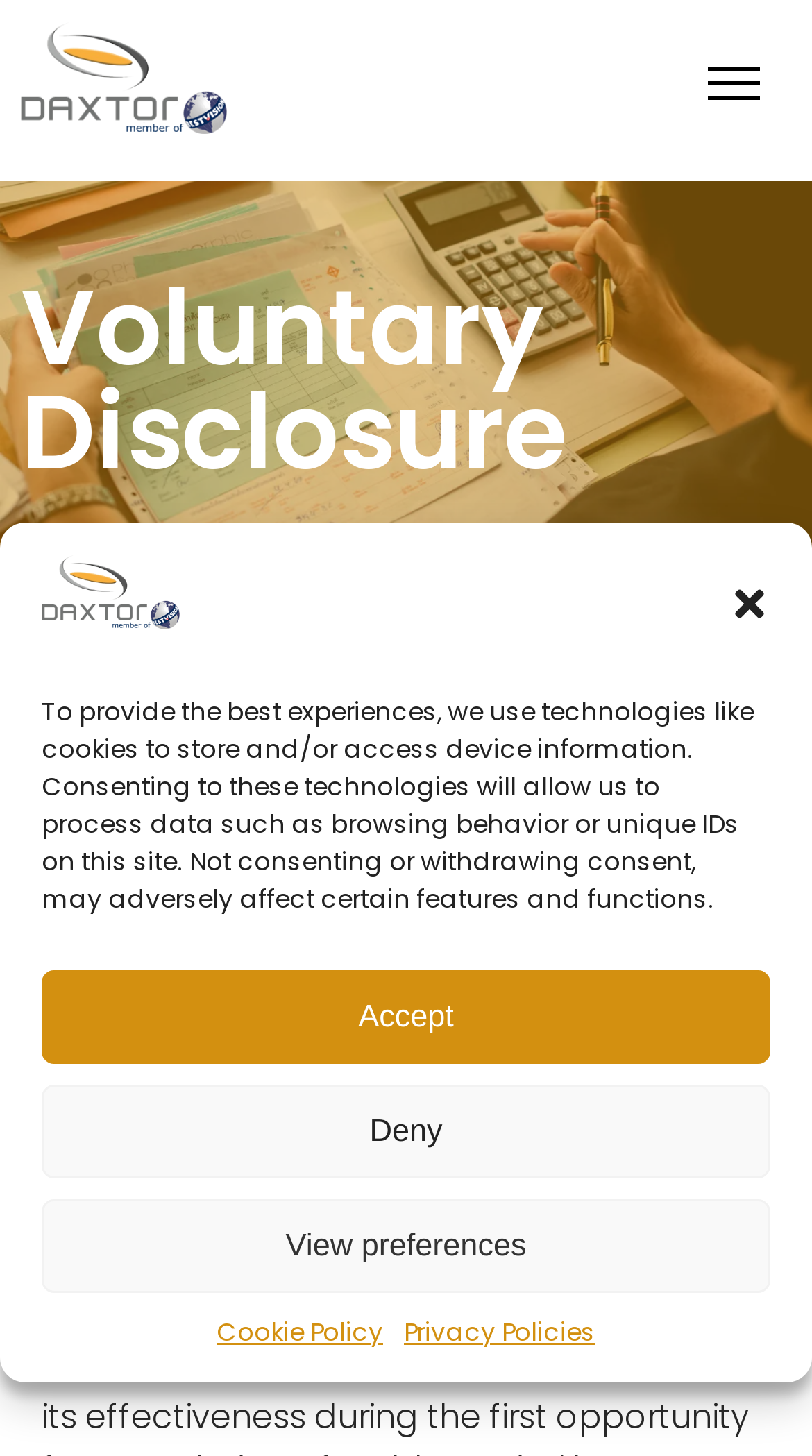Please identify the bounding box coordinates of the clickable region that I should interact with to perform the following instruction: "click the Close dialog button". The coordinates should be expressed as four float numbers between 0 and 1, i.e., [left, top, right, bottom].

[0.897, 0.4, 0.949, 0.428]